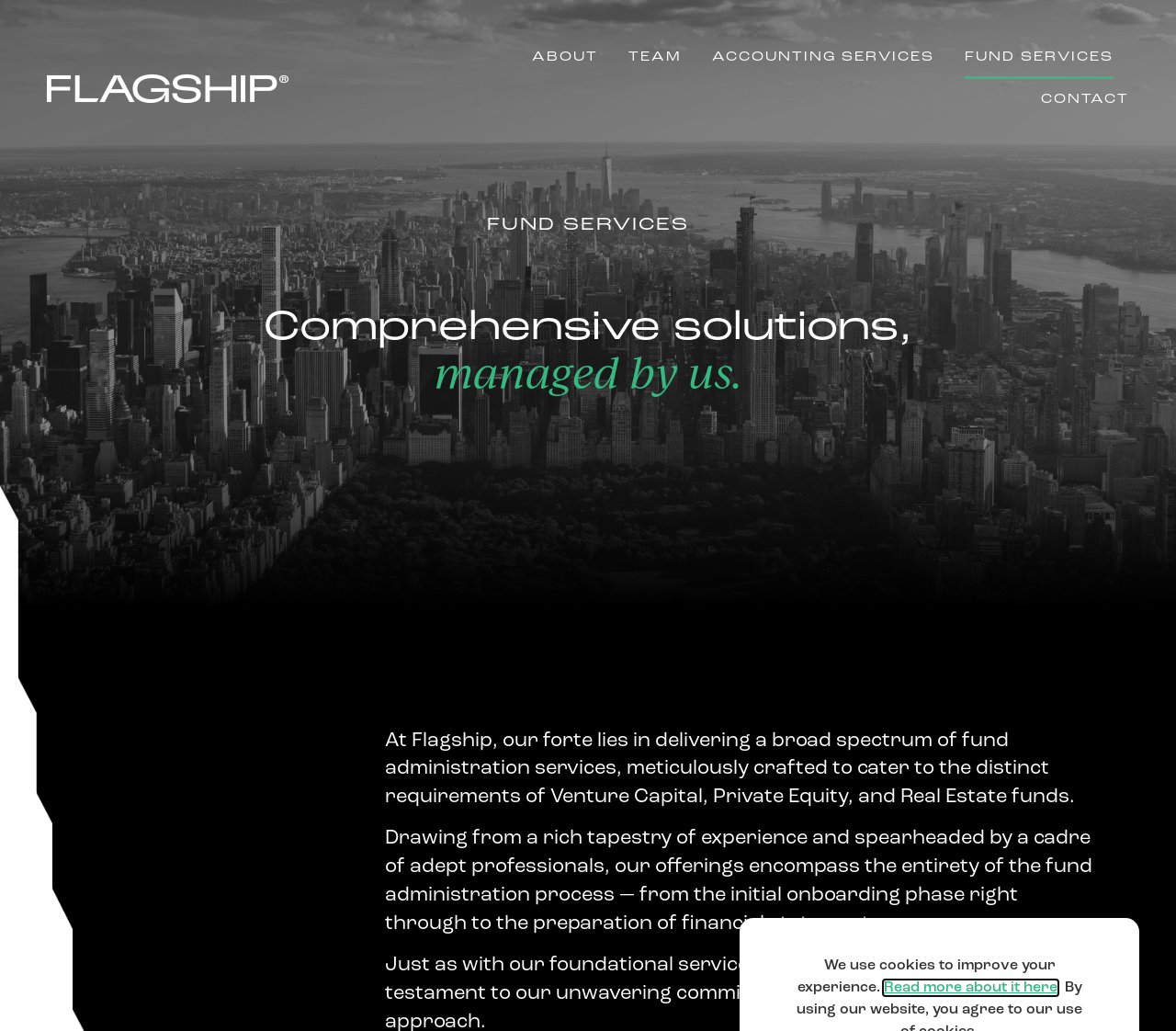Provide your answer in a single word or phrase: 
What is the scope of Flagship's fund administration services?

Entire fund administration process